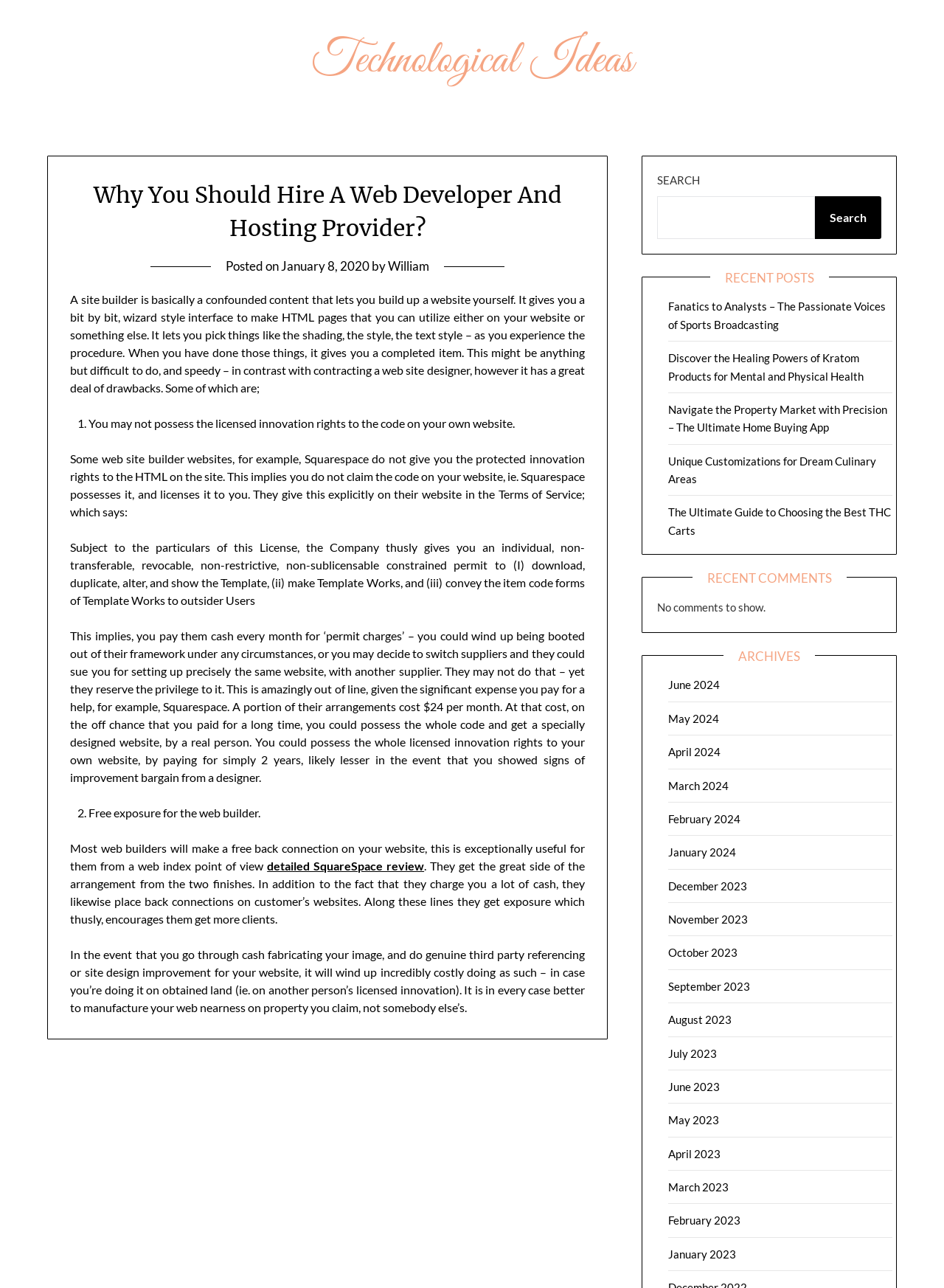Generate the title text from the webpage.

Why You Should Hire A Web Developer And Hosting Provider?